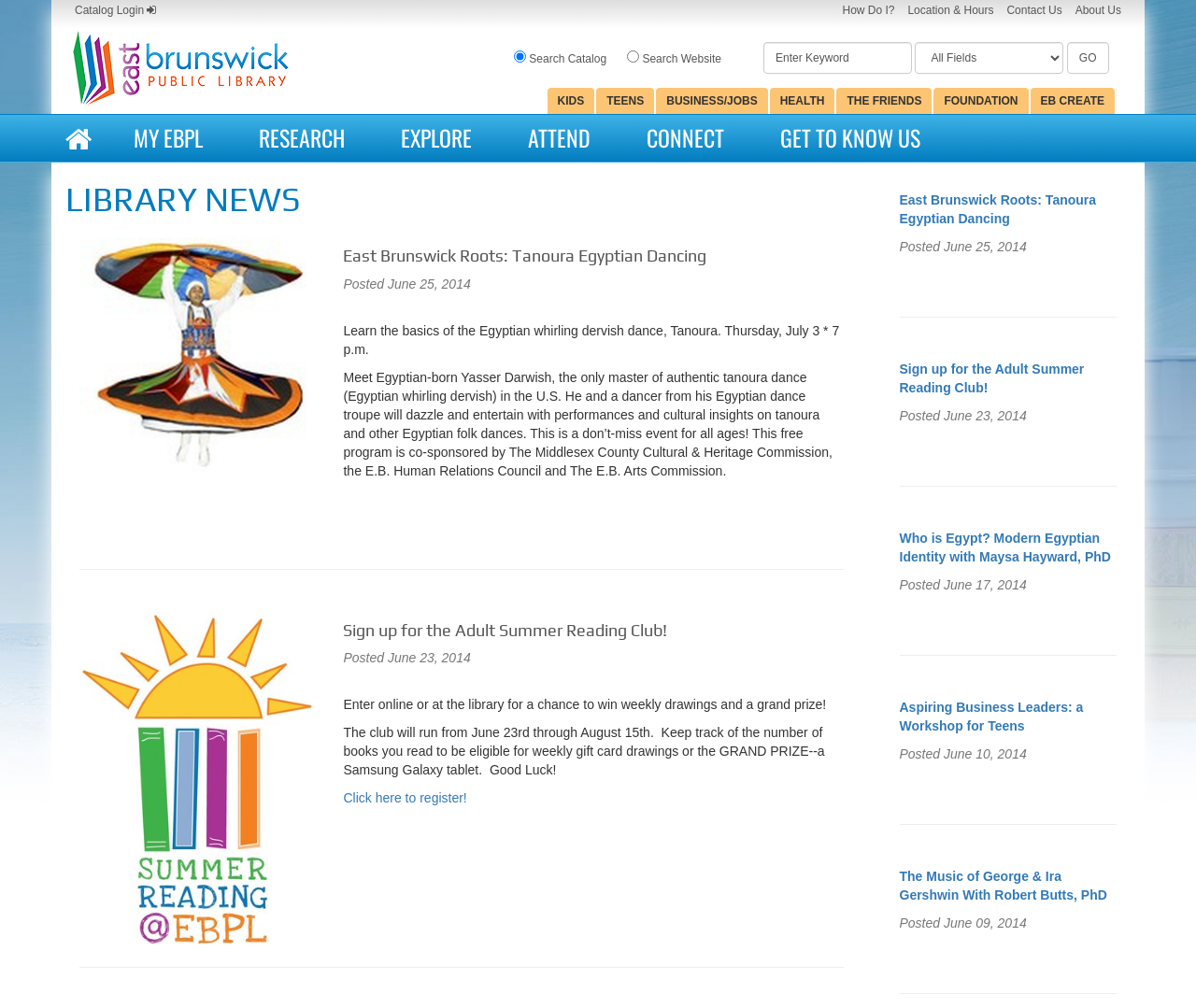Determine the bounding box for the UI element described here: "Kids".

[0.457, 0.087, 0.497, 0.114]